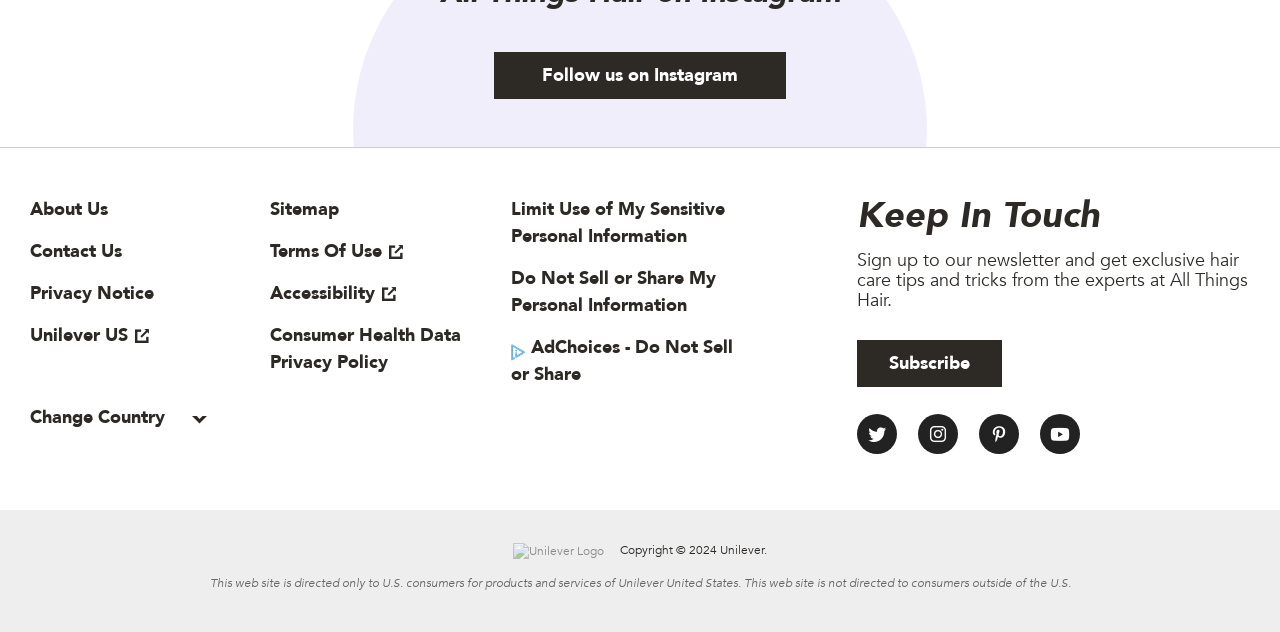Pinpoint the bounding box coordinates of the clickable element needed to complete the instruction: "Change country". The coordinates should be provided as four float numbers between 0 and 1: [left, top, right, bottom].

[0.023, 0.639, 0.162, 0.682]